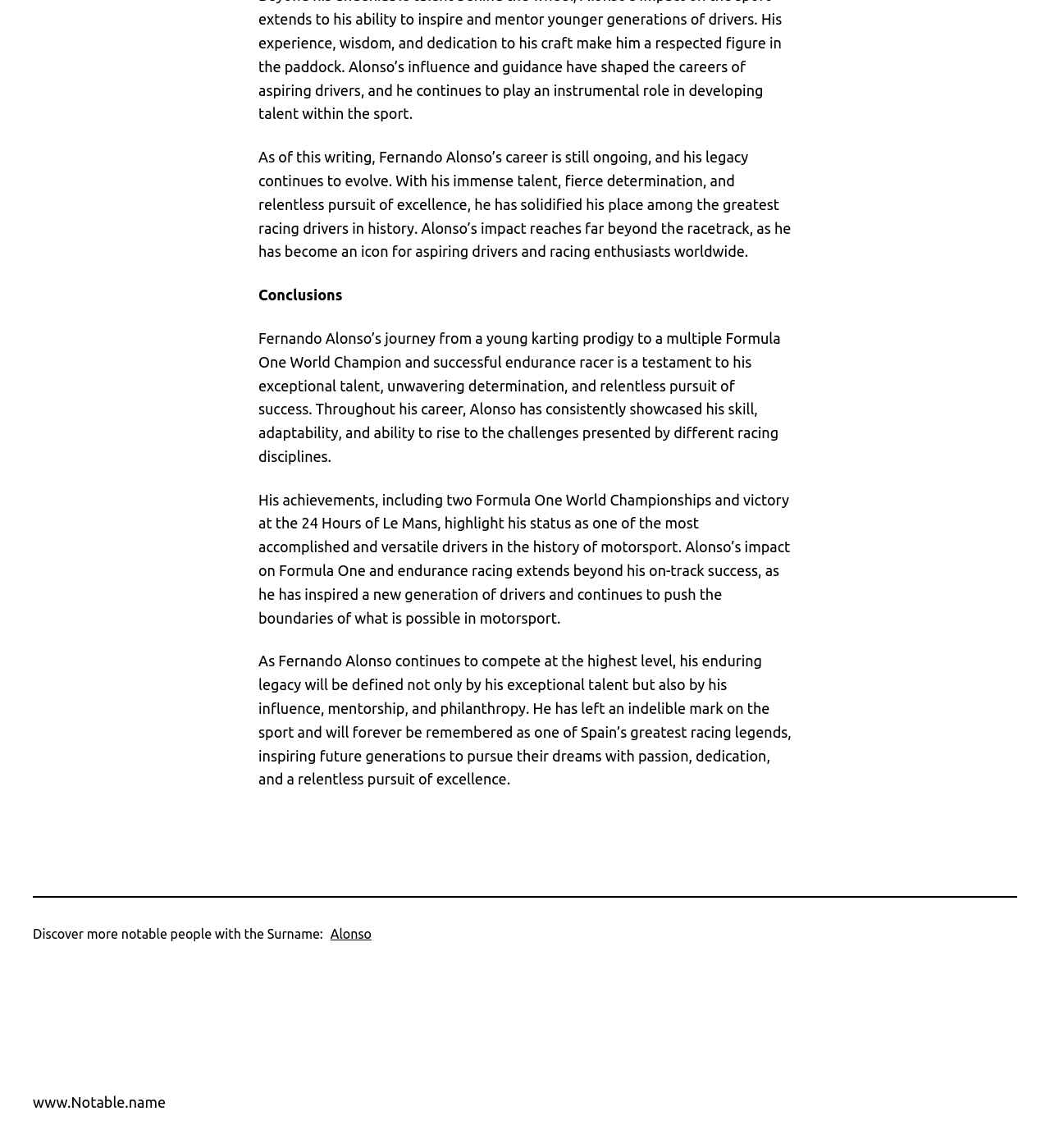What is the name of the website?
Look at the screenshot and give a one-word or phrase answer.

Notable.name